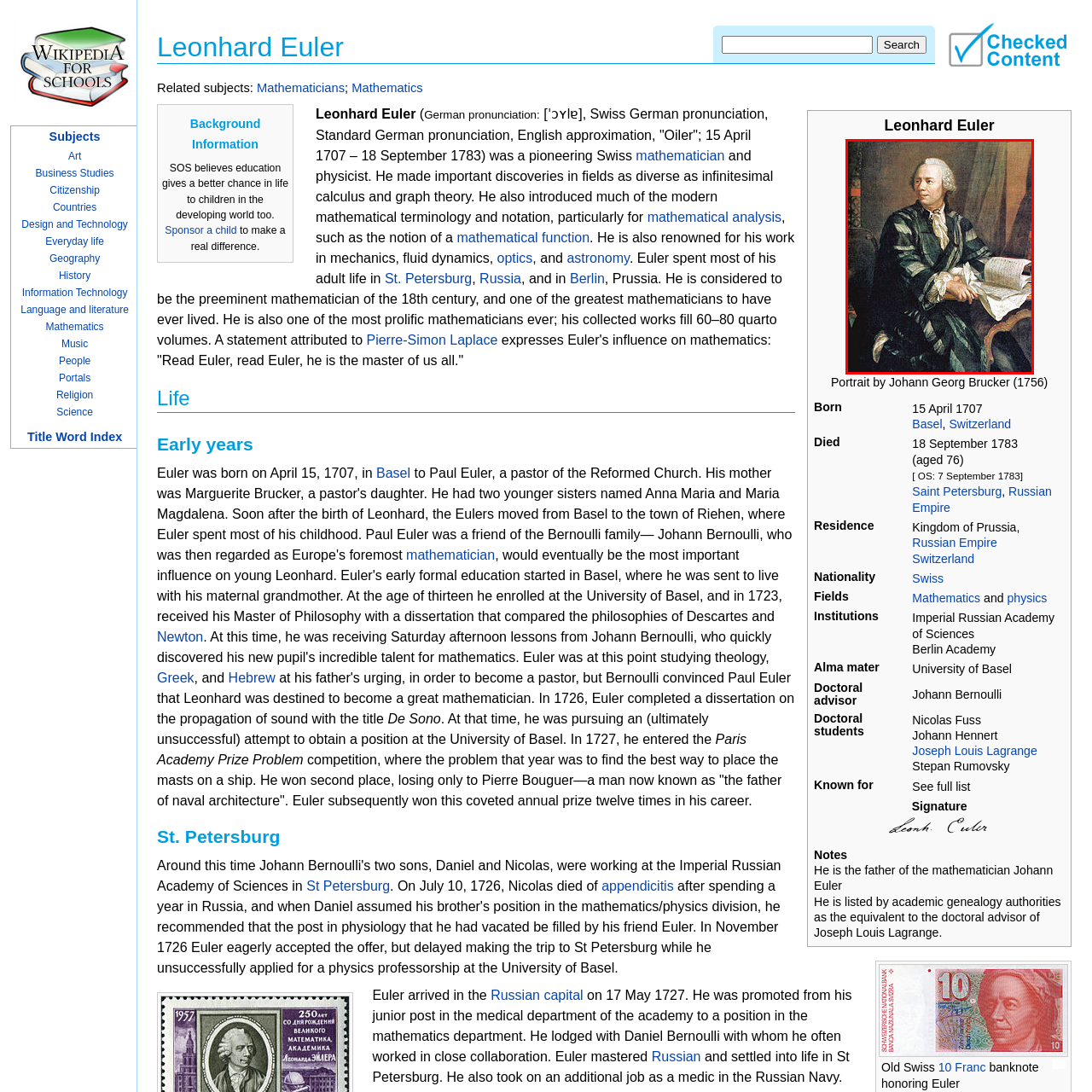Observe the image enclosed by the red rectangle, What is Leonhard Euler holding in his hand?
 Give a single word or phrase as your answer.

A sheet of paper